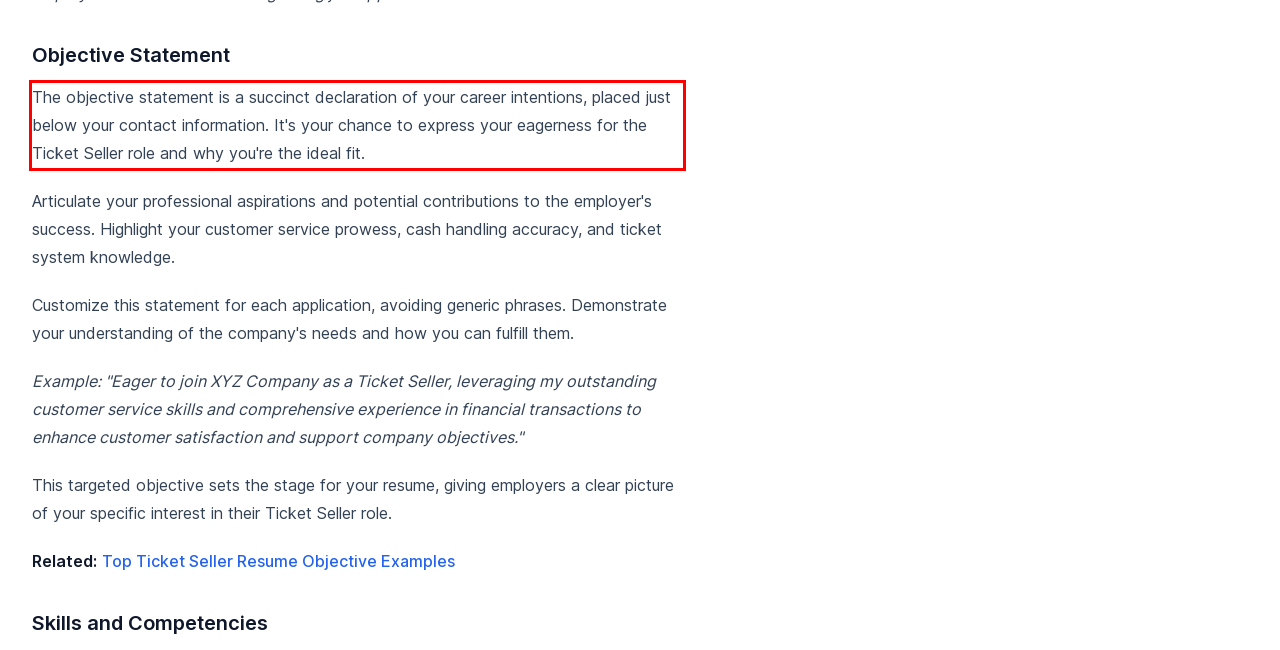Given a webpage screenshot with a red bounding box, perform OCR to read and deliver the text enclosed by the red bounding box.

The objective statement is a succinct declaration of your career intentions, placed just below your contact information. It's your chance to express your eagerness for the Ticket Seller role and why you're the ideal fit.